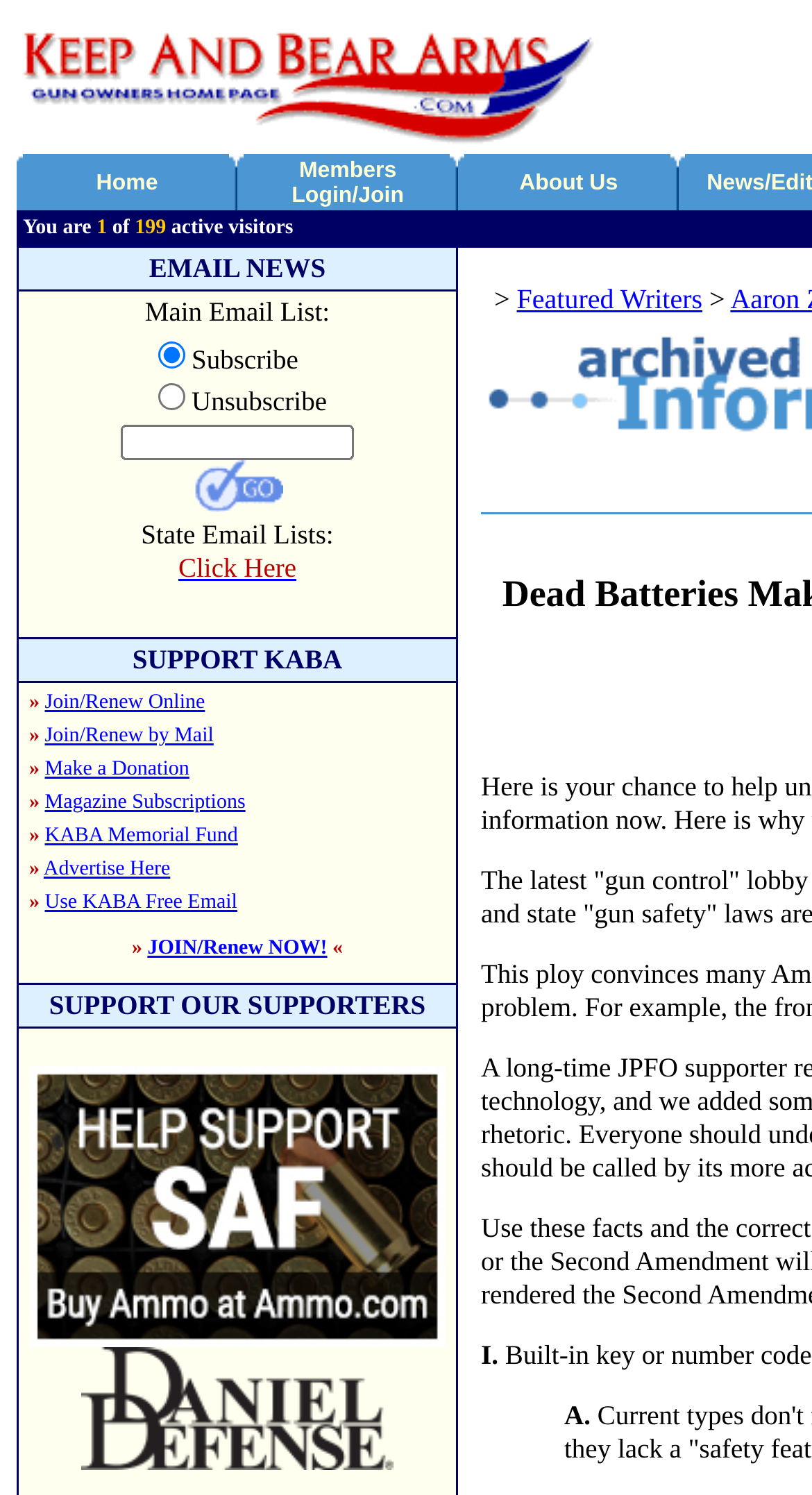Generate an in-depth caption that captures all aspects of the webpage.

The webpage is dedicated to protecting the 2nd Amendment, specifically the right to keep and bear arms. At the top, there is a logo with the text "Keep and Bear Arms" and an image. Below the logo, there is a navigation menu with links to "Home", "Members Login/Join", "About Us", and other options, separated by small images.

On the main content area, there is a section with a heading "EMAIL NEWS" and a grid of rows and columns. The first row has a label "Main Email List:" and a subscribe/unsubscribe option with radio buttons. The second row has a "Go" button and a text box to enter an email address. The third row has a link to "State Email Lists: Click Here" with an image next to it.

Below this section, there is a call to action to "SUPPORT KABA" and a series of rows with images and links to various options, including "Join/Renew Online", "Join/Renew by Mail", "Make a Donation", "Magazine Subscriptions", "KABA Memorial Fund", "Advertise Here", and "Use KABA Free Email". The links are separated by small images and arrows.

At the bottom of the page, there is a final section with a link to "JOIN/Renew NOW!" and some decorative images. Overall, the webpage has a simple and organized layout, with clear headings and concise text, making it easy to navigate and find information.